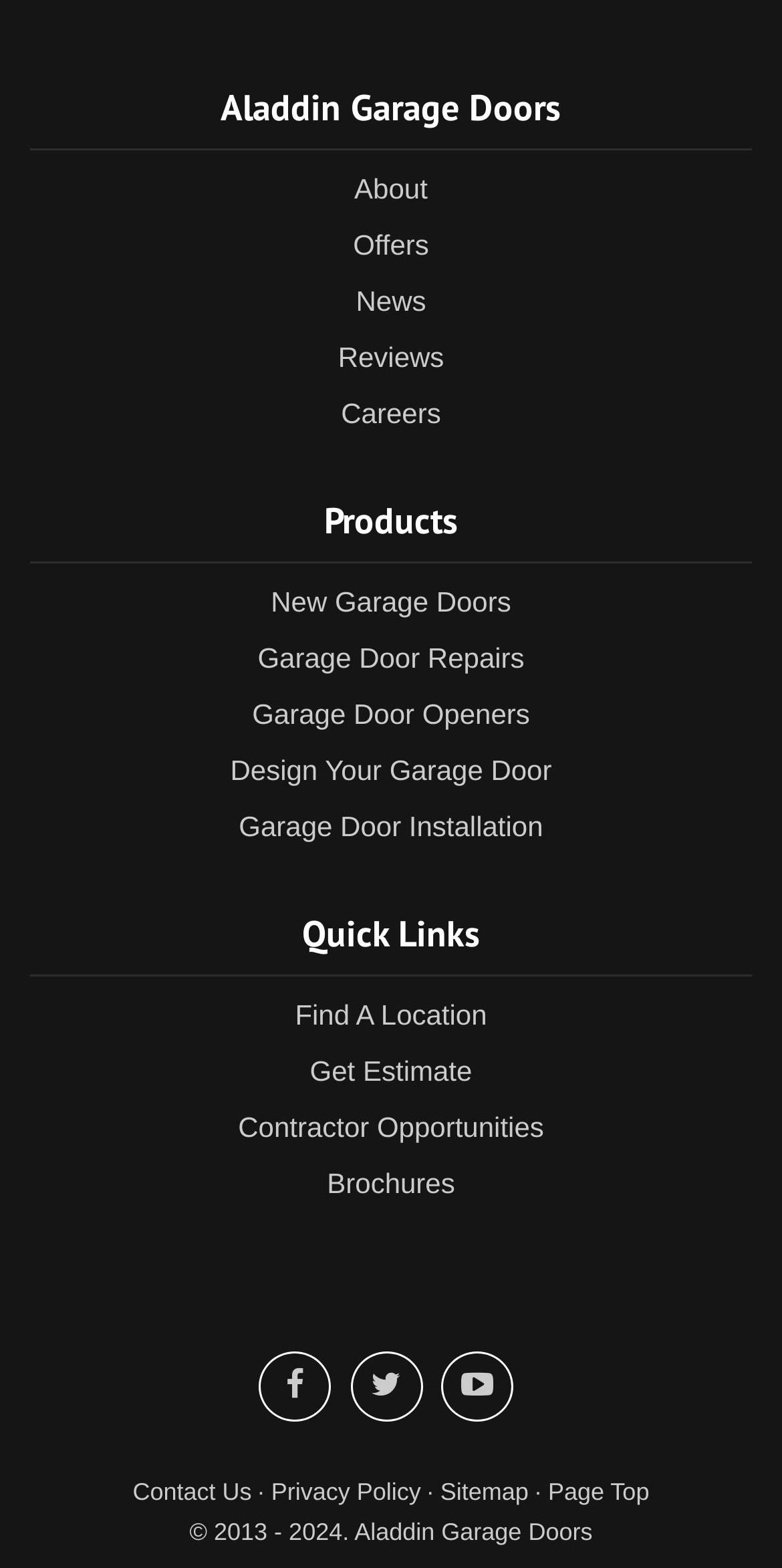Pinpoint the bounding box coordinates for the area that should be clicked to perform the following instruction: "View Garage Door Repairs".

[0.329, 0.409, 0.671, 0.43]